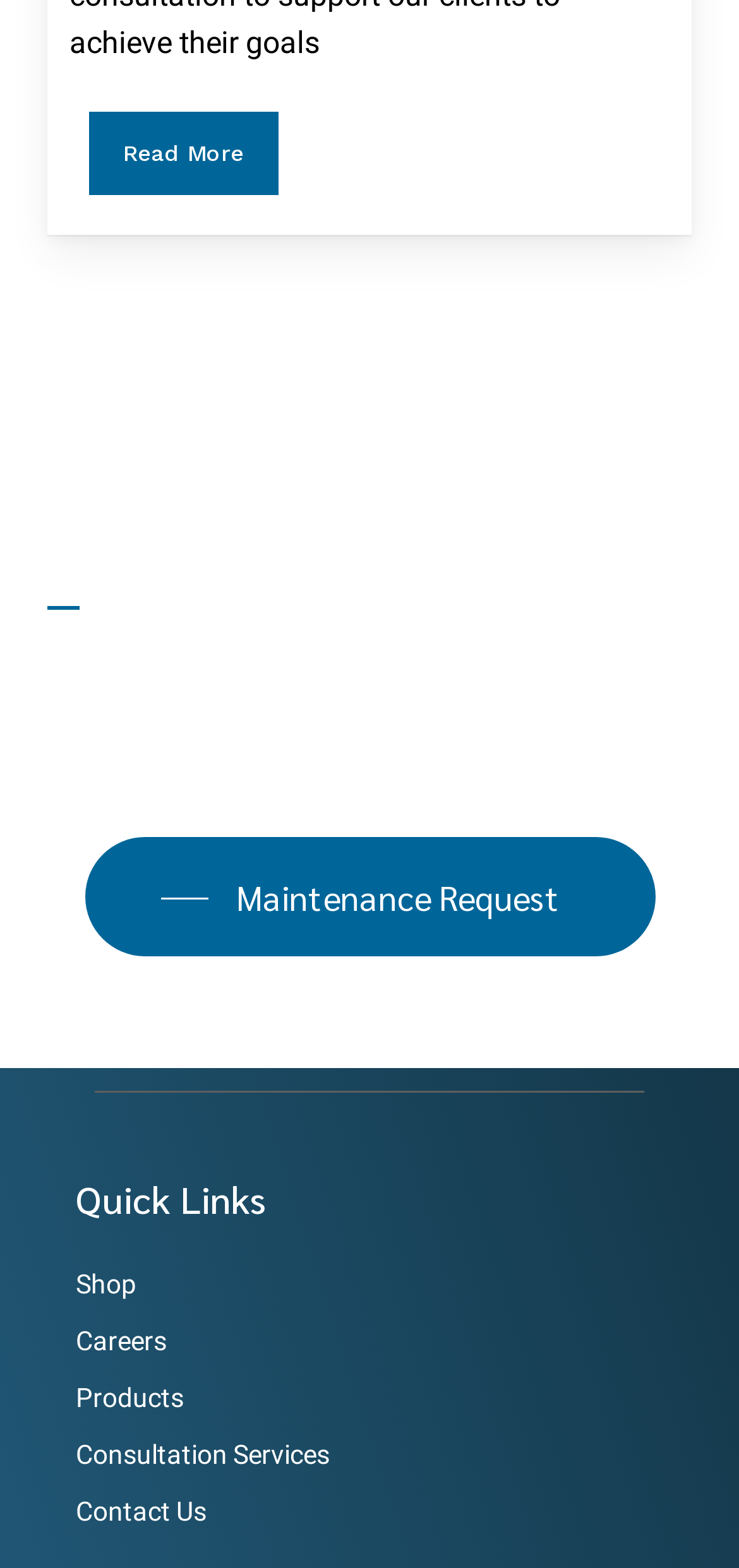Could you highlight the region that needs to be clicked to execute the instruction: "Request for maintenance"?

[0.217, 0.632, 0.783, 0.665]